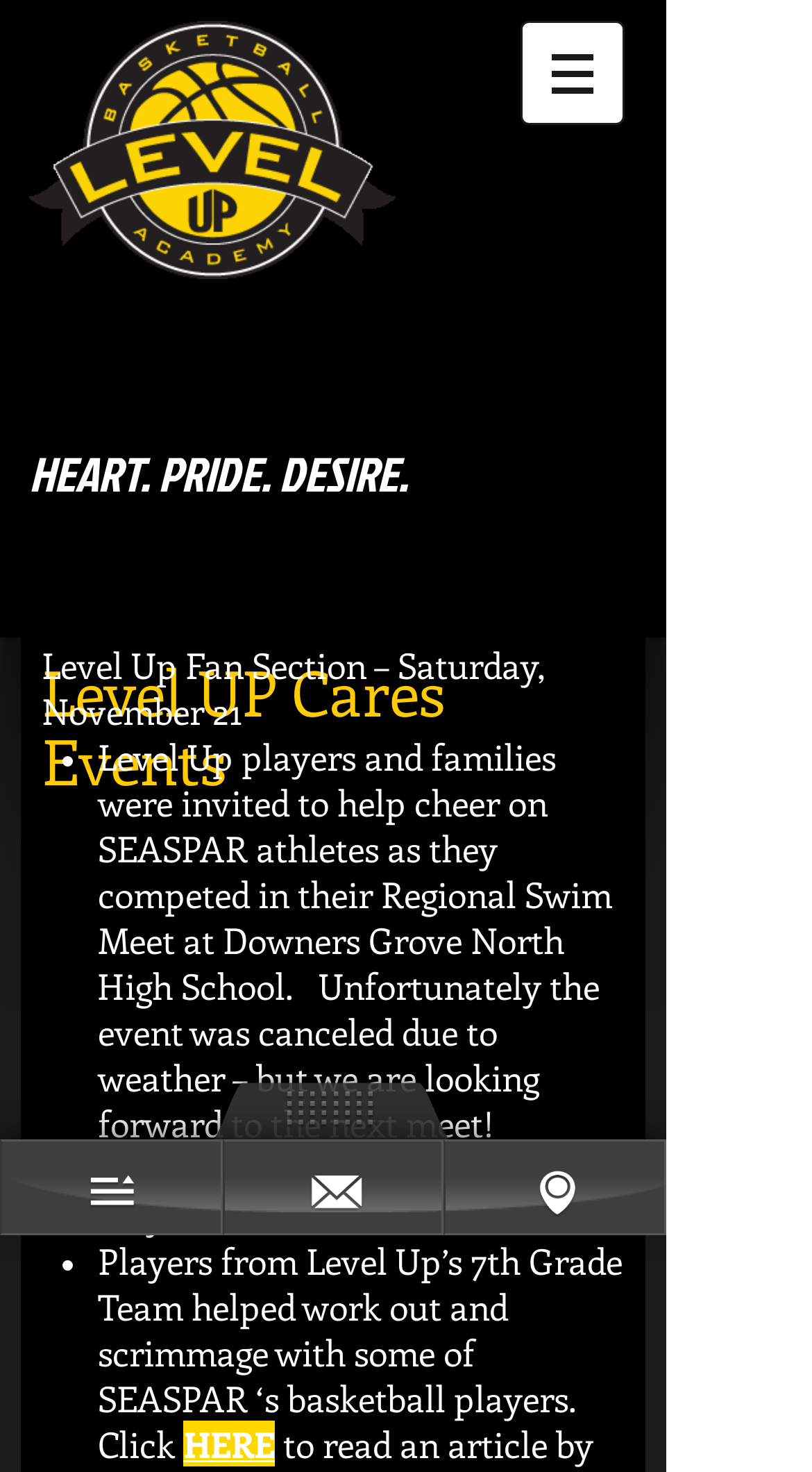What is the purpose of Level Up players helping SEASPAR athletes?
Please describe in detail the information shown in the image to answer the question.

According to the webpage, Level Up players and families were invited to help cheer on SEASPAR athletes as they competed in their Regional Swim Meet. This suggests that the purpose of their involvement is to provide support and encouragement to the SEASPAR athletes.